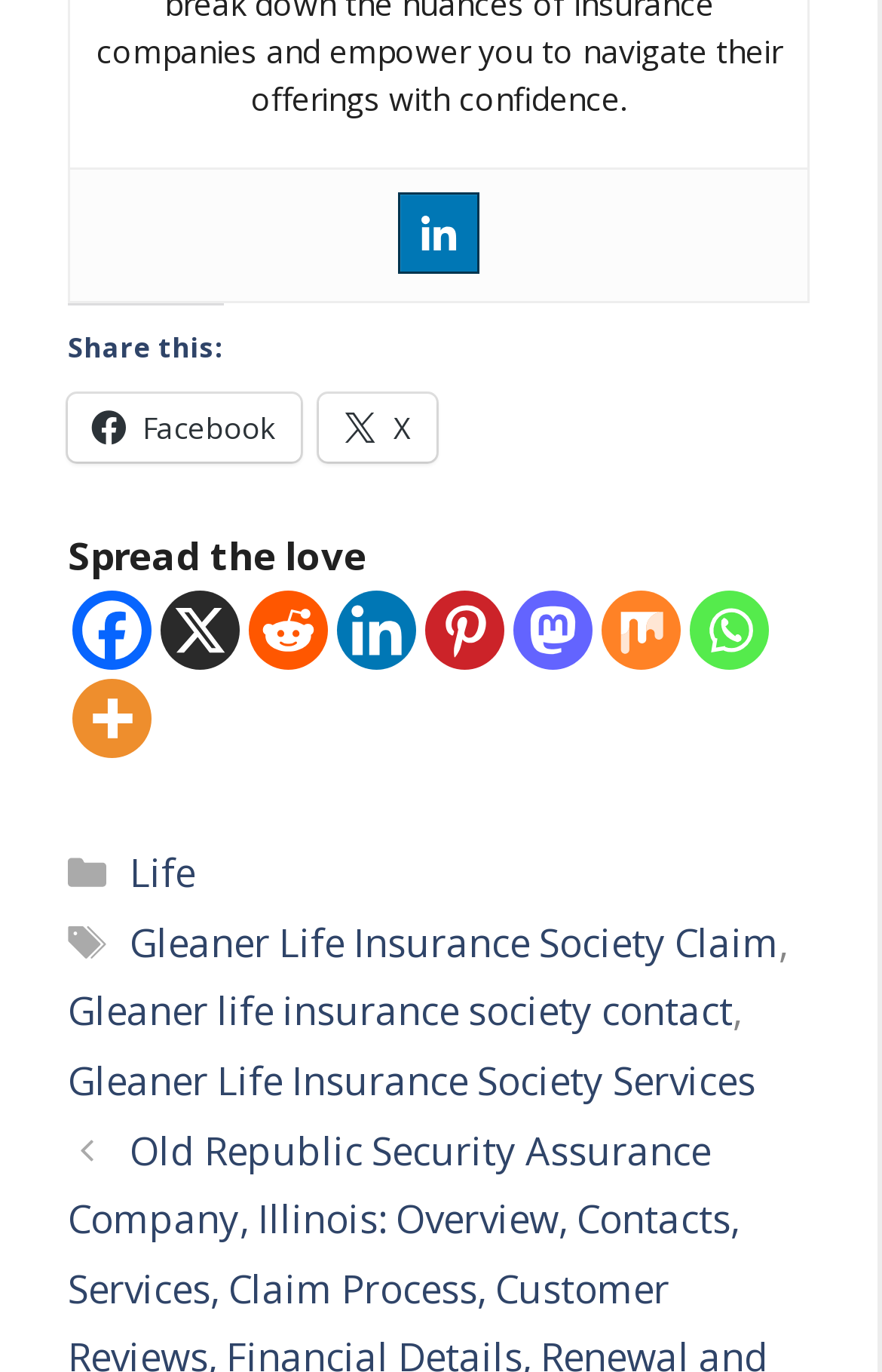How many tags are mentioned on the webpage?
Please give a detailed and thorough answer to the question, covering all relevant points.

I counted the number of tags mentioned on the webpage, including 'Gleaner Life Insurance Society Claim', 'Gleaner life insurance society contact', and 'Gleaner Life Insurance Society Services', which totals 3 tags.